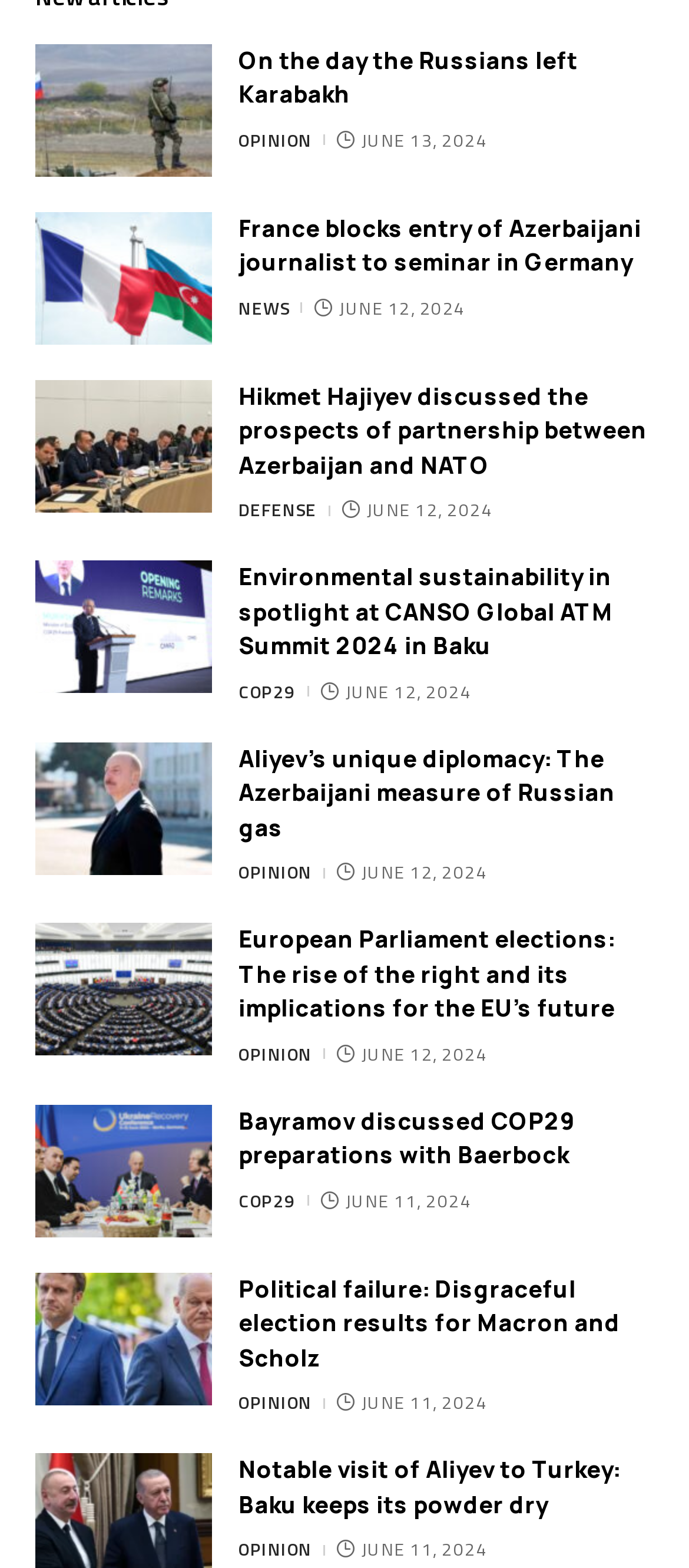What is the main topic of the webpage?
Answer the question using a single word or phrase, according to the image.

News